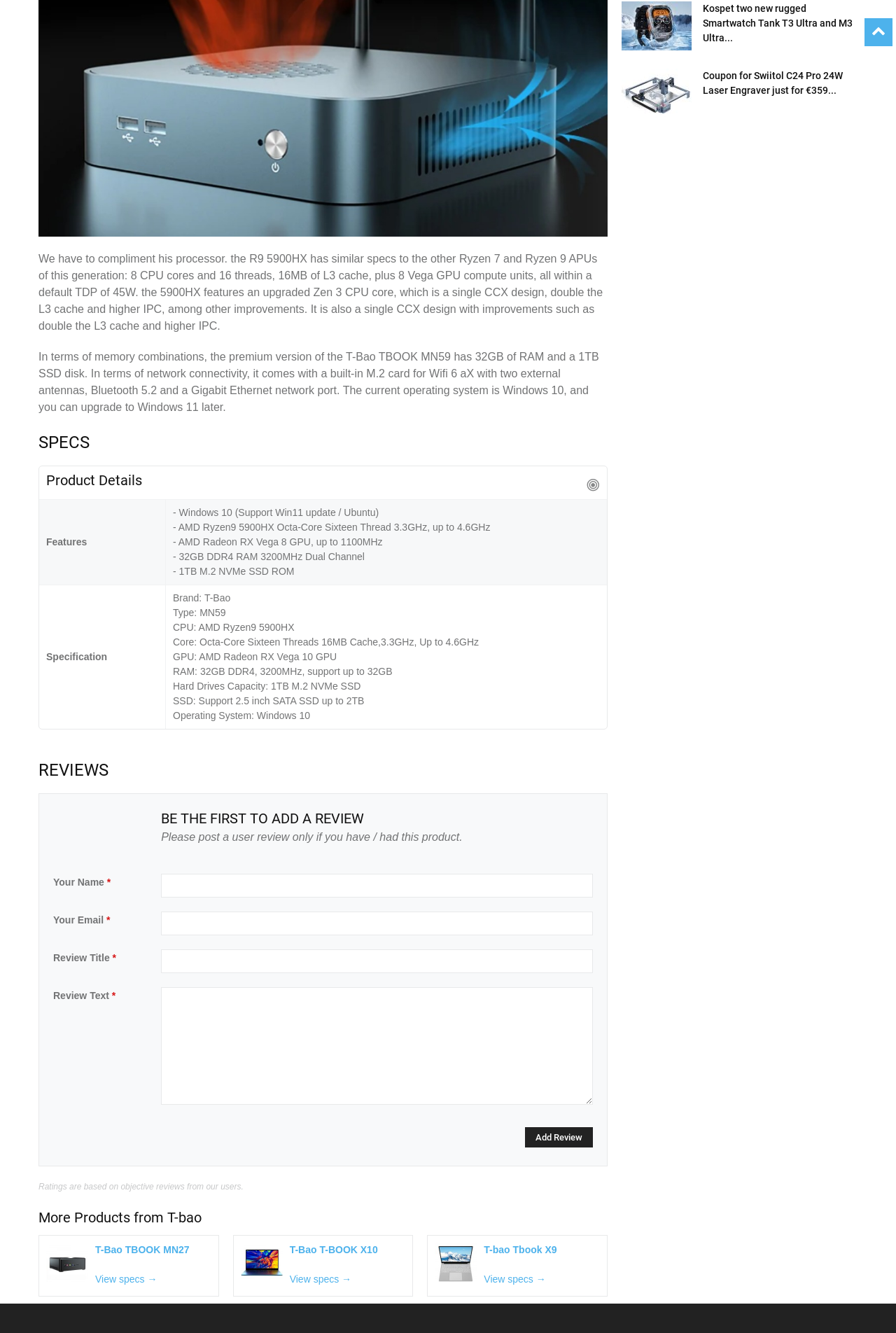Provide the bounding box coordinates of the area you need to click to execute the following instruction: "Enter your name".

[0.18, 0.656, 0.662, 0.674]